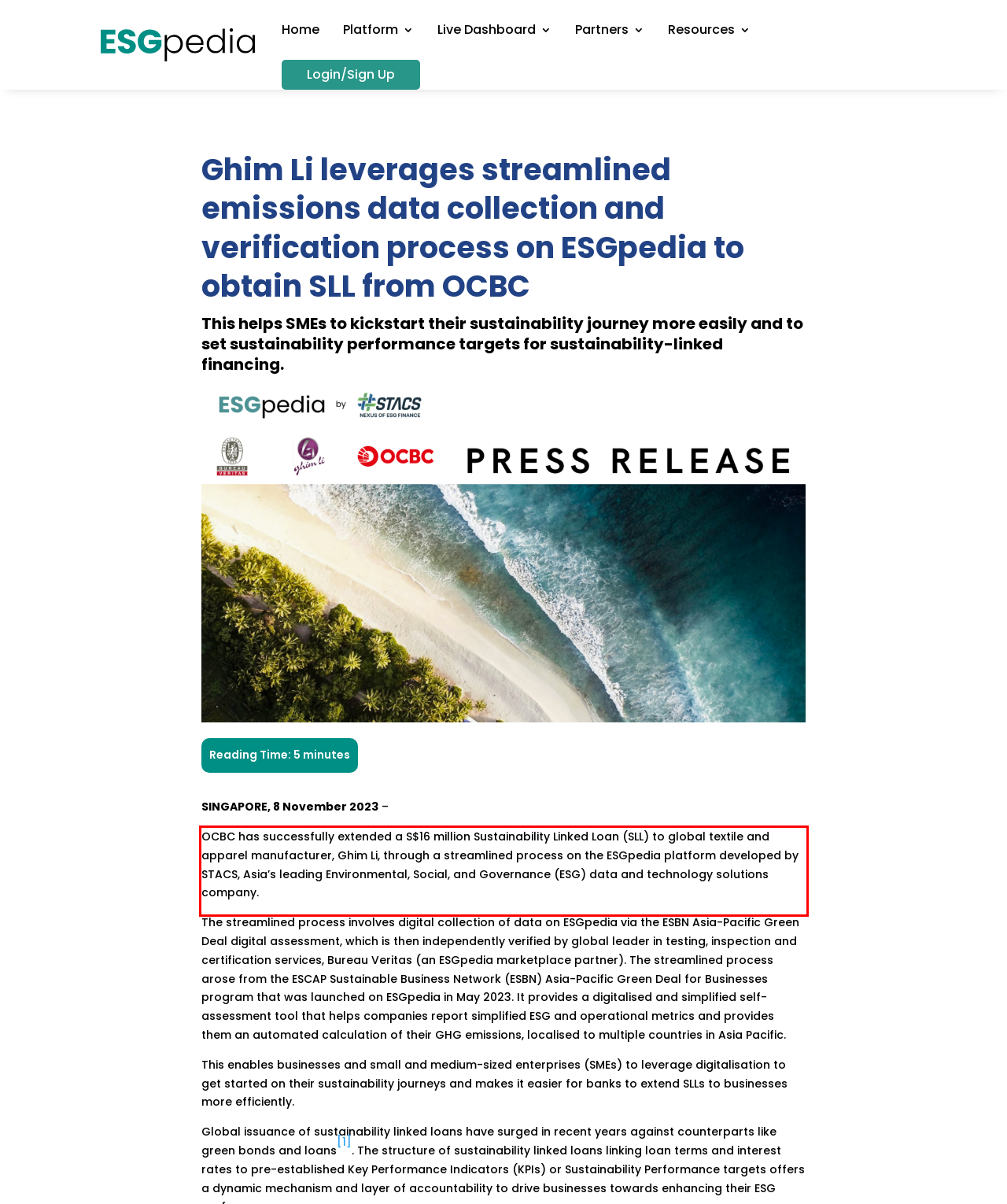You have a screenshot of a webpage with a red bounding box. Use OCR to generate the text contained within this red rectangle.

OCBC has successfully extended a S$16 million Sustainability Linked Loan (SLL) to global textile and apparel manufacturer, Ghim Li, through a streamlined process on the ESGpedia platform developed by STACS, Asia’s leading Environmental, Social, and Governance (ESG) data and technology solutions company.